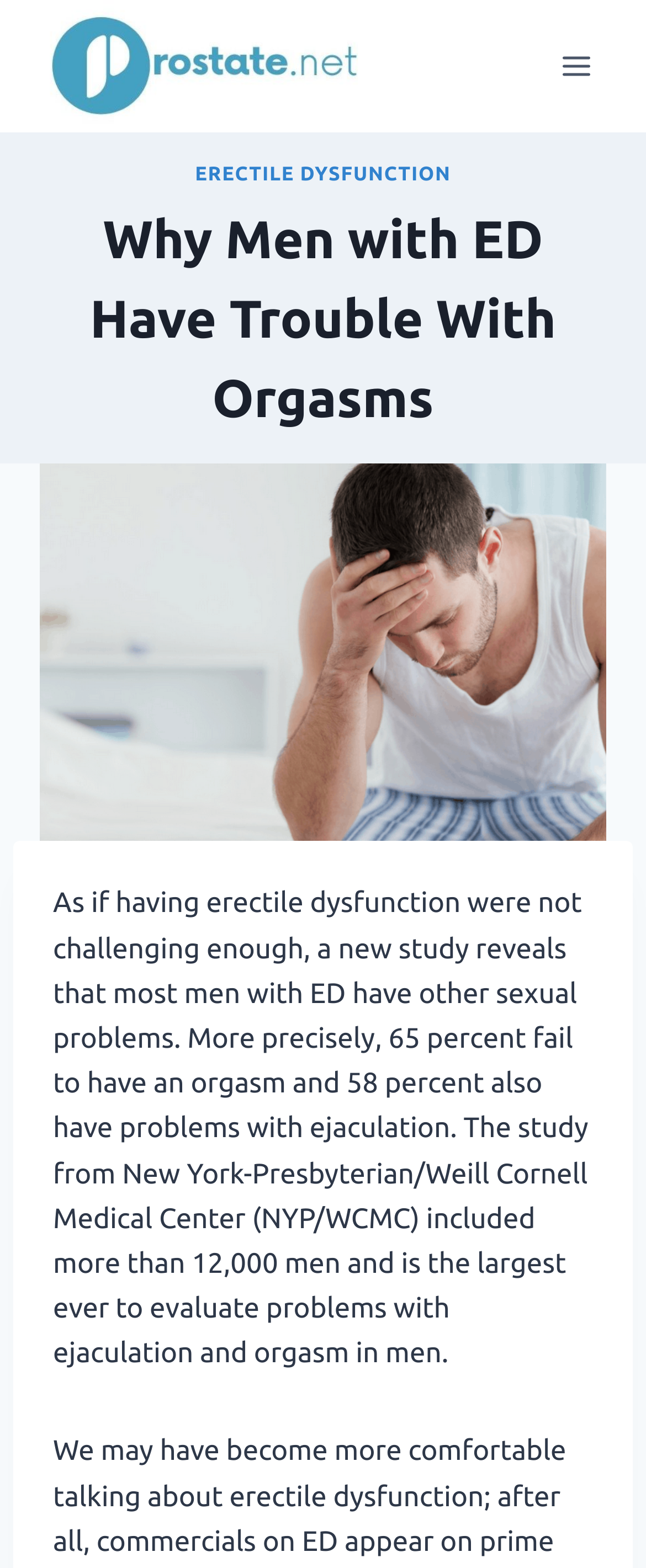How many men were included in the study?
Use the screenshot to answer the question with a single word or phrase.

over 12,000